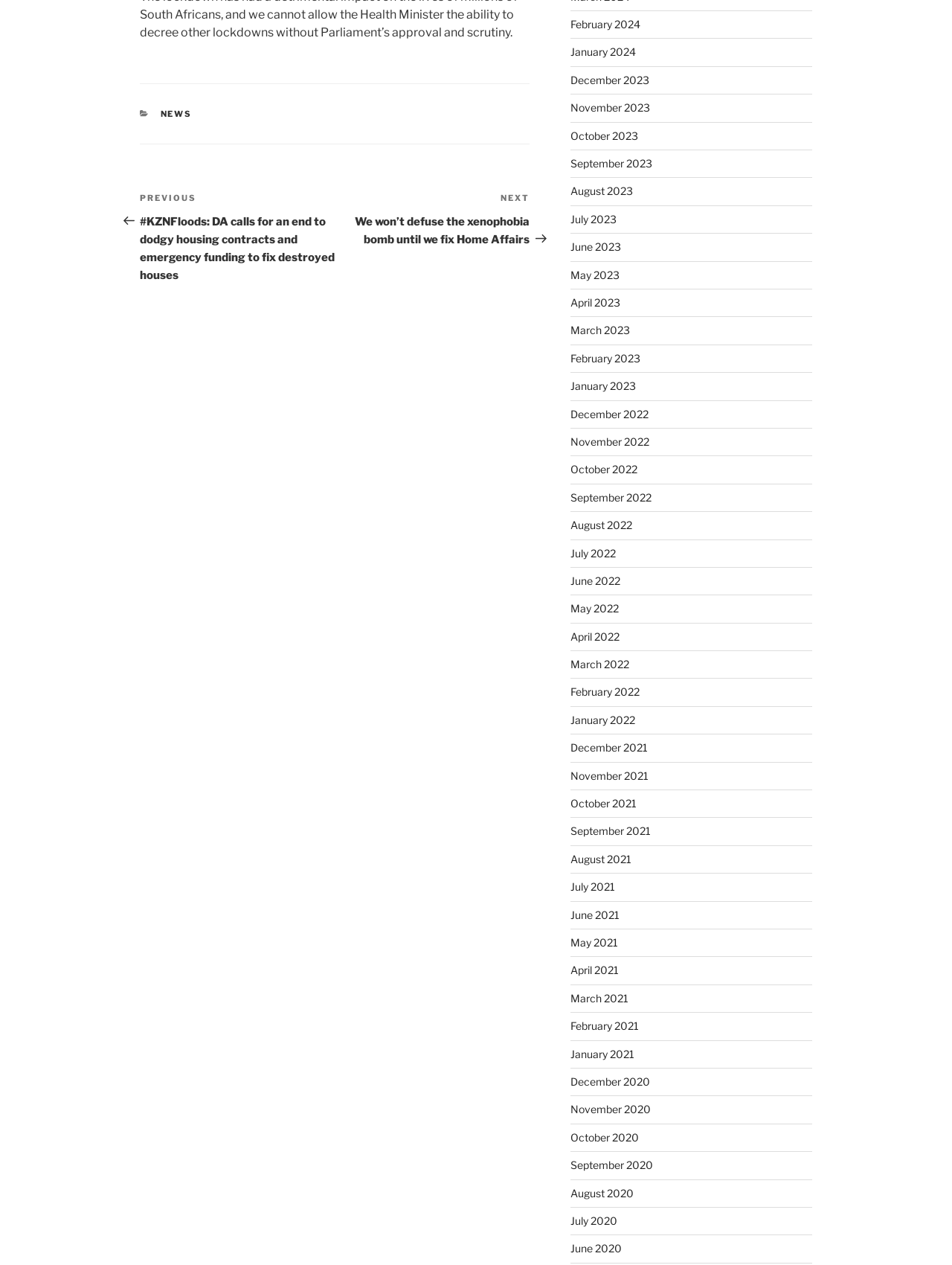Provide a single word or phrase to answer the given question: 
What is the previous post title?

#KZNFloods: DA calls for an end to dodgy housing contracts and emergency funding to fix destroyed houses